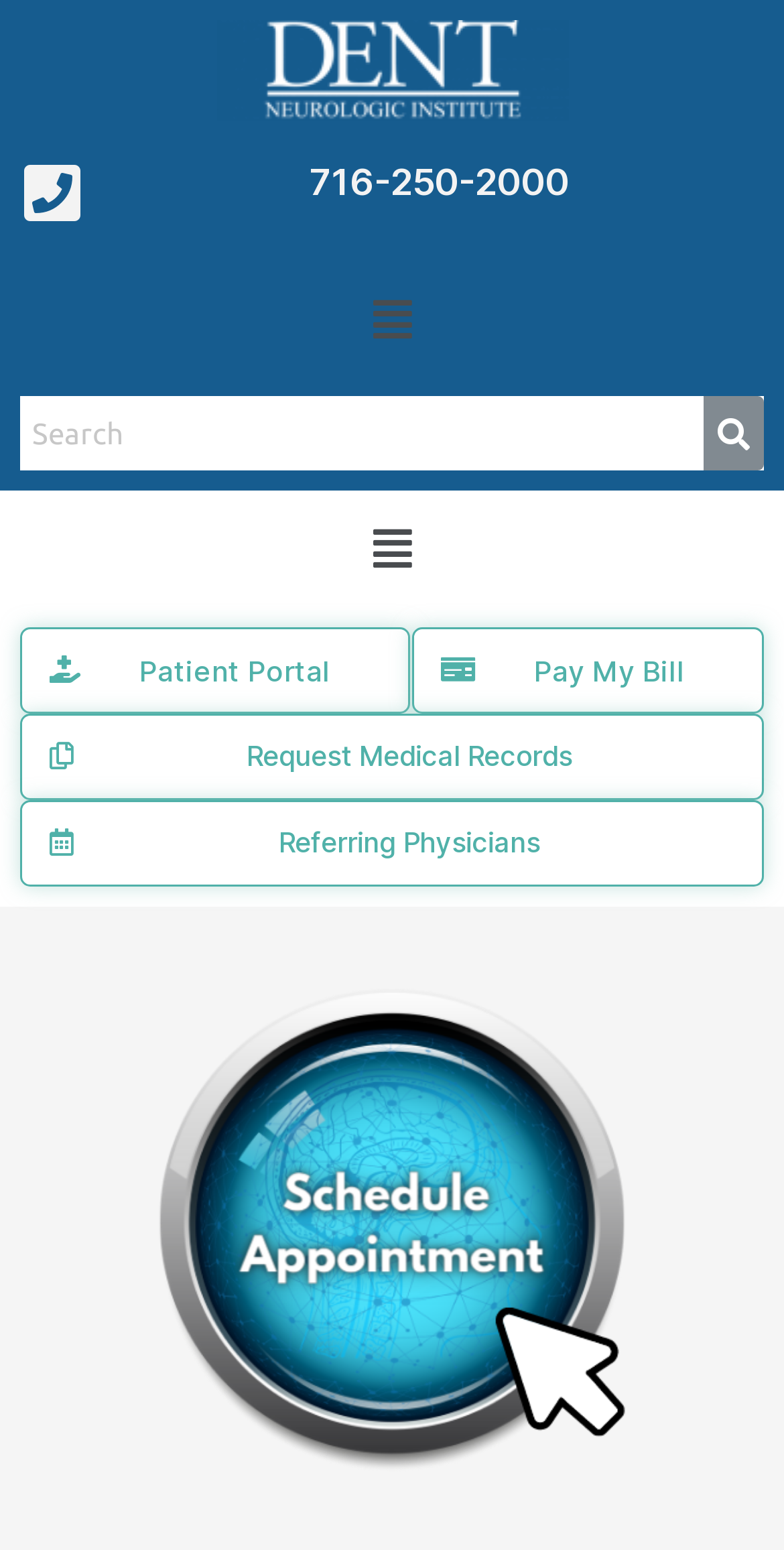Using a single word or phrase, answer the following question: 
Is the menu expanded?

No